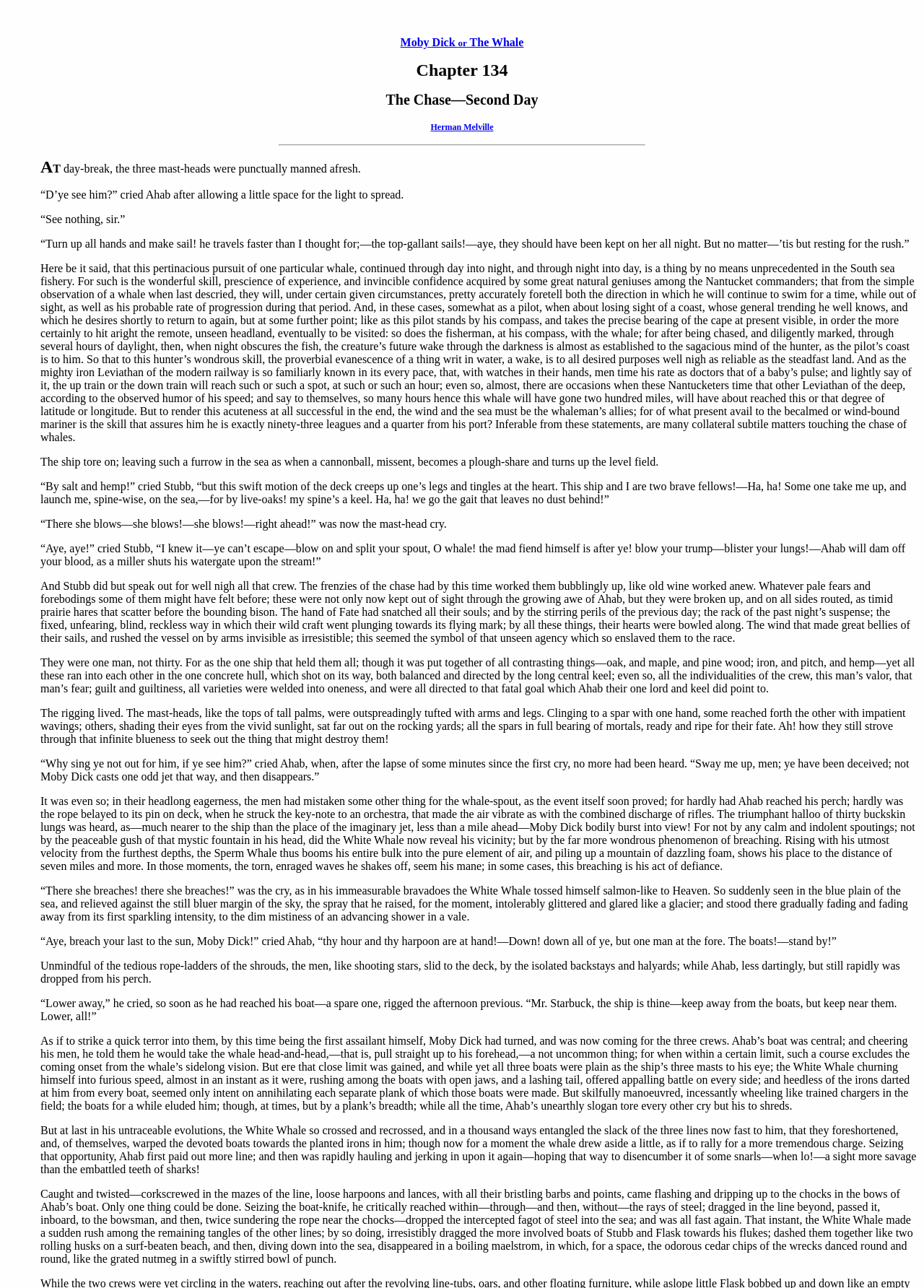Who is the author of the book?
From the screenshot, supply a one-word or short-phrase answer.

Herman Melville